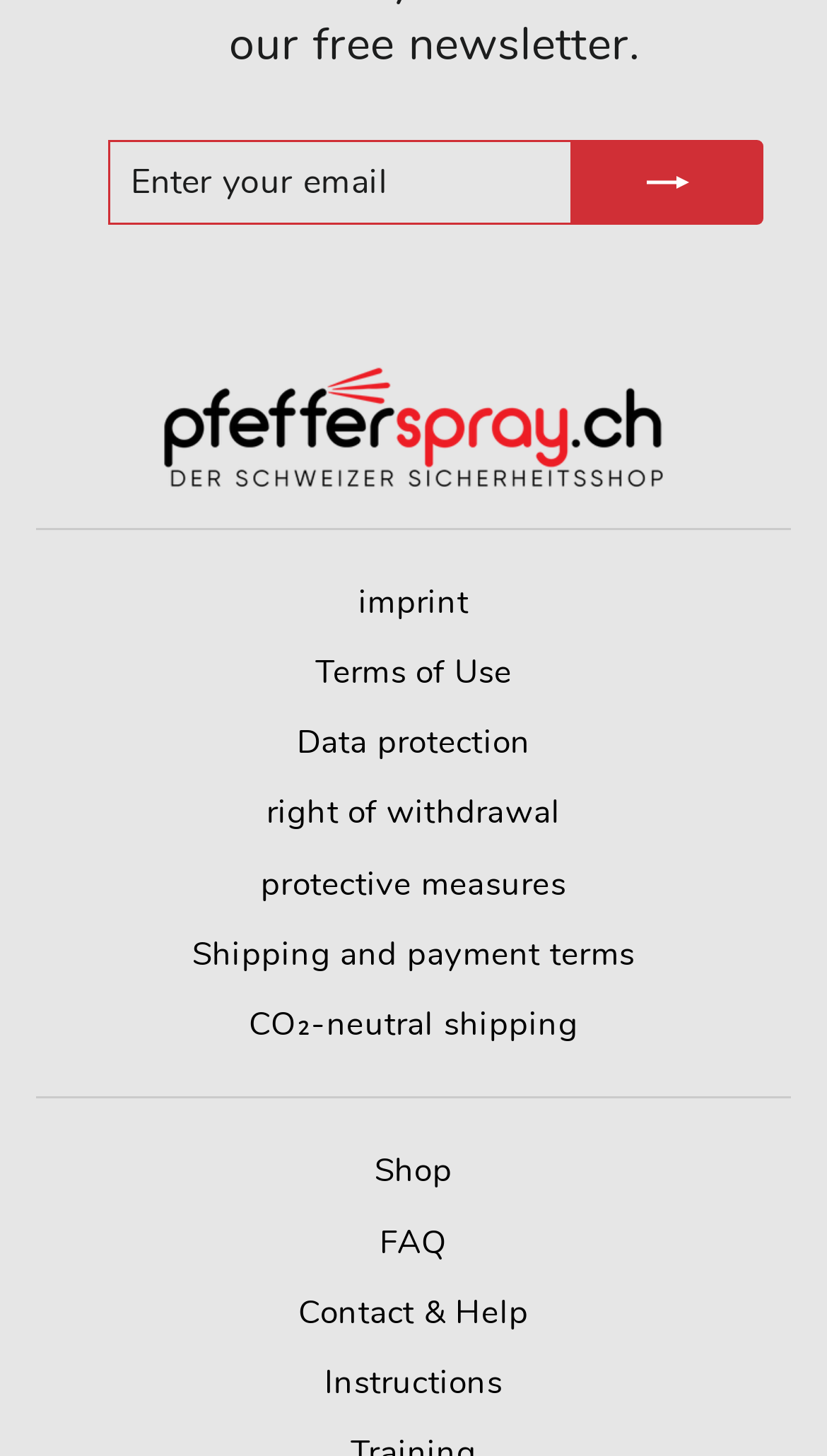What is the text above the textbox?
Please respond to the question with a detailed and informative answer.

The static text 'ENTER YOUR EMAIL' is located above the textbox, indicating that the textbox is for entering an email address.